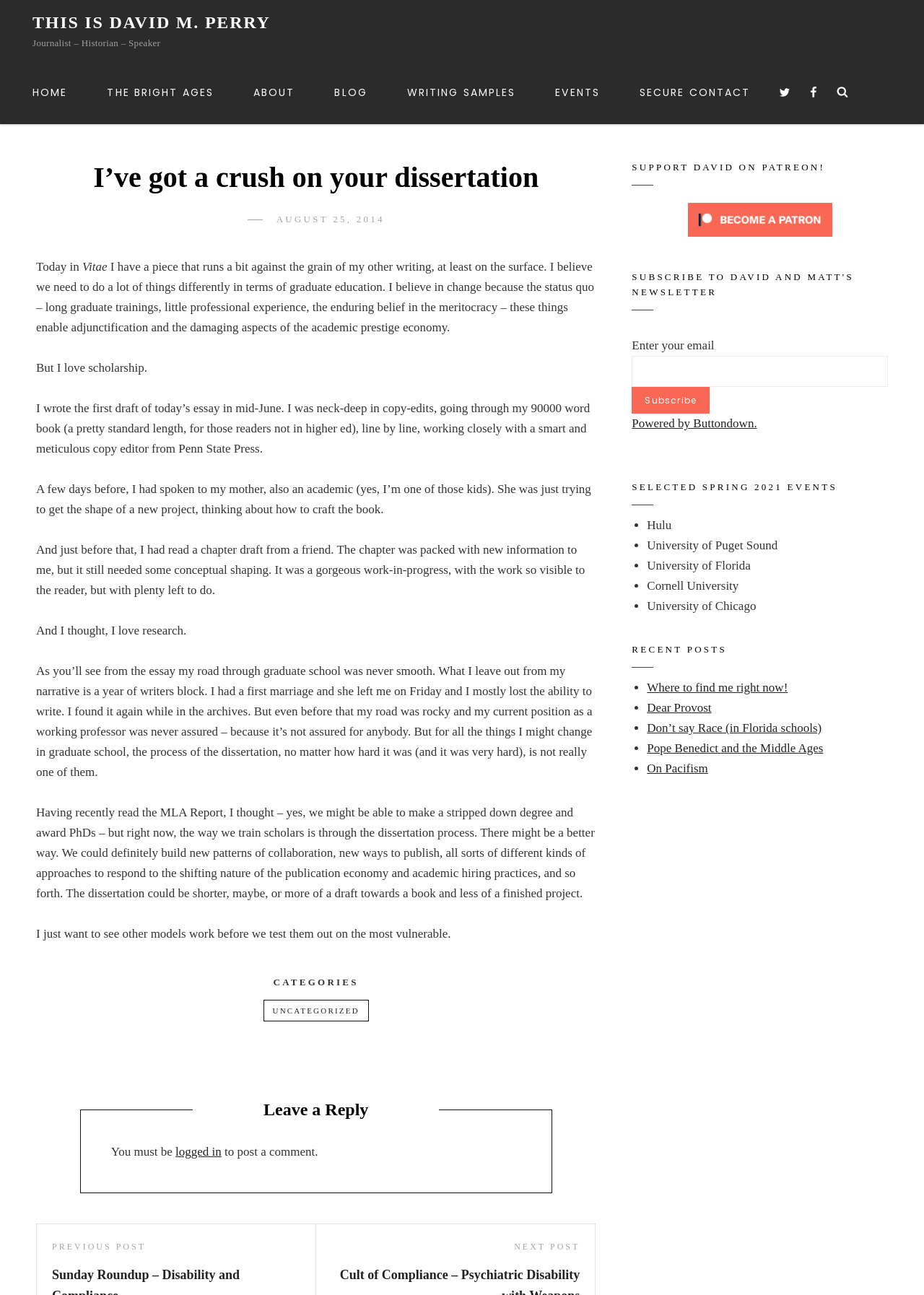Find the primary header on the webpage and provide its text.

I’ve got a crush on your dissertation